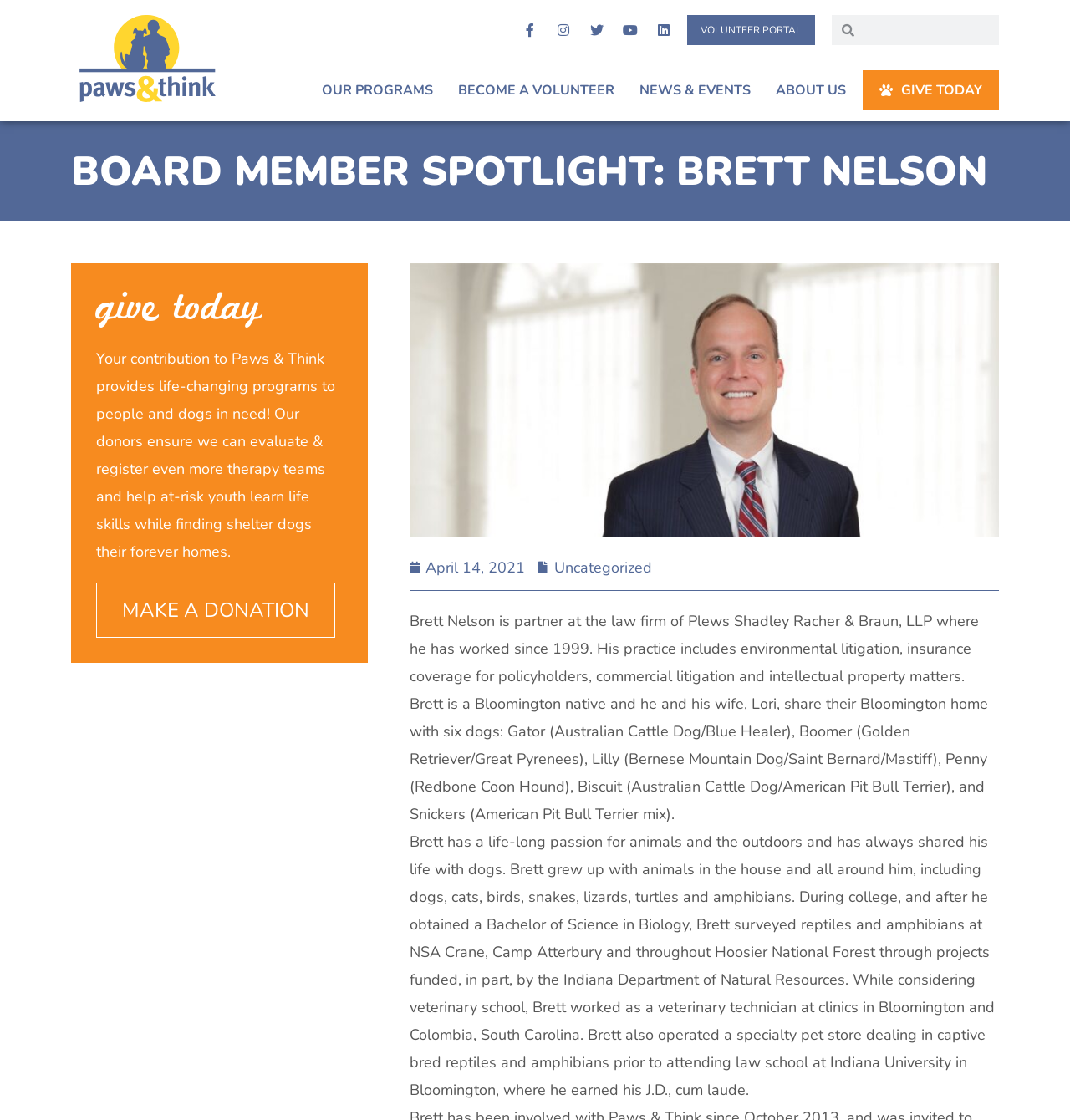Generate a thorough description of the webpage.

The webpage is about Brett Nelson, a board member of Paws & Think, a non-profit organization. At the top of the page, there are several social media links, including Facebook, Instagram, Twitter, YouTube, and LinkedIn, aligned horizontally. Next to these links, there is a "VOLUNTEER PORTAL" link and a search bar. Below these elements, there are five buttons: "OUR PROGRAMS", "BECOME A VOLUNTEER", "NEWS & EVENTS", "ABOUT US", and "GIVE TODAY", which are likely part of the main navigation menu.

The main content of the page is divided into two sections. The first section has a heading "BOARD MEMBER SPOTLIGHT: BRETT NELSON" and a brief description of Brett Nelson's profession and practice areas. Below this, there is a call-to-action section with a heading "give today" and a paragraph explaining the impact of donations to Paws & Think. There is also a "MAKE A DONATION" link in this section.

The second section is a biography of Brett Nelson, which includes his background, education, and experience with animals. This section is divided into two paragraphs, with a timestamp "April 14, 2021" and a link to "Uncategorized" in between. The biography describes Brett's passion for animals, his experience working with reptiles and amphibians, and his education in biology and law.